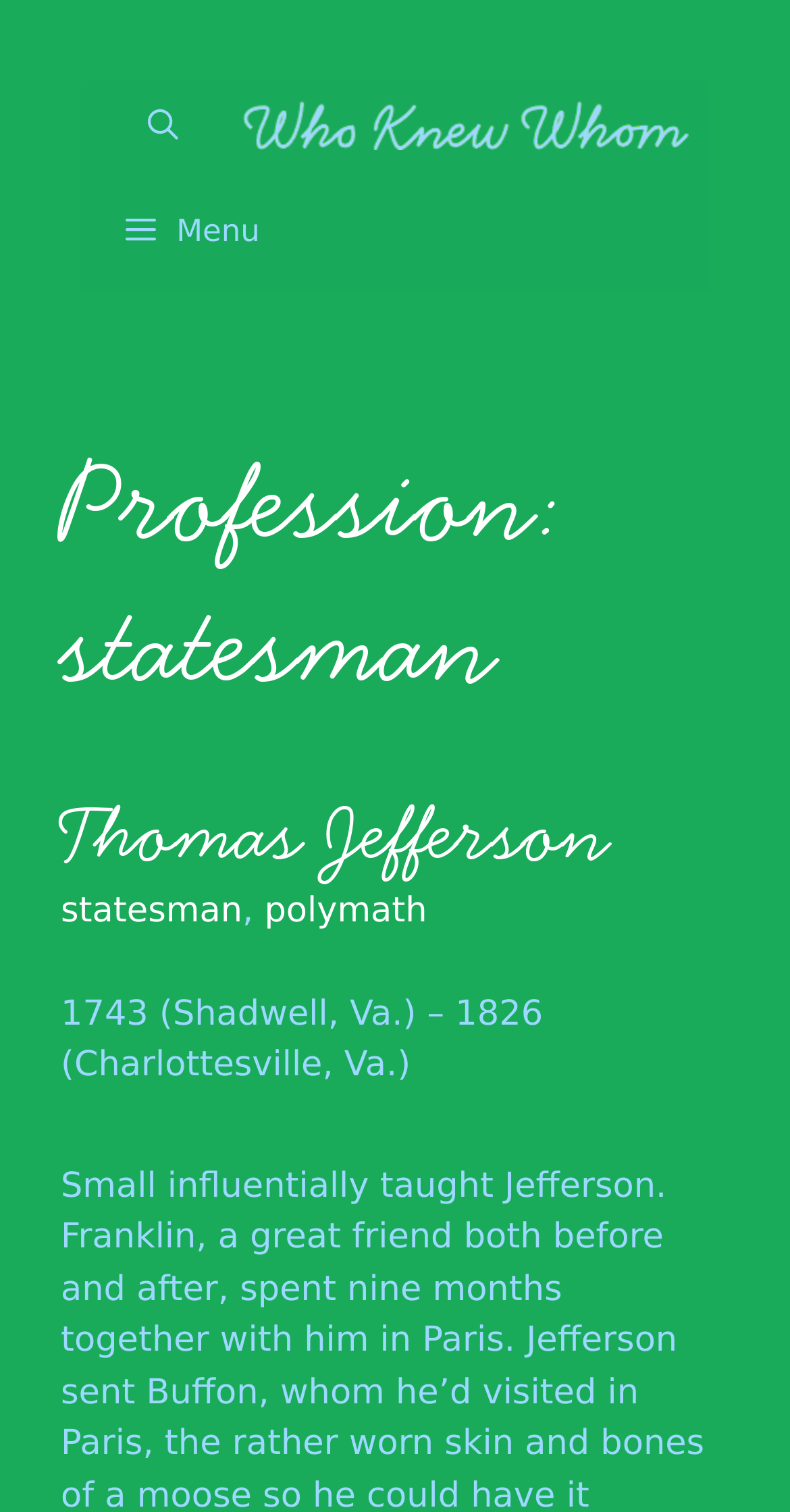Identify the bounding box coordinates for the UI element described by the following text: "Thomas Jefferson". Provide the coordinates as four float numbers between 0 and 1, in the format [left, top, right, bottom].

[0.077, 0.517, 0.772, 0.586]